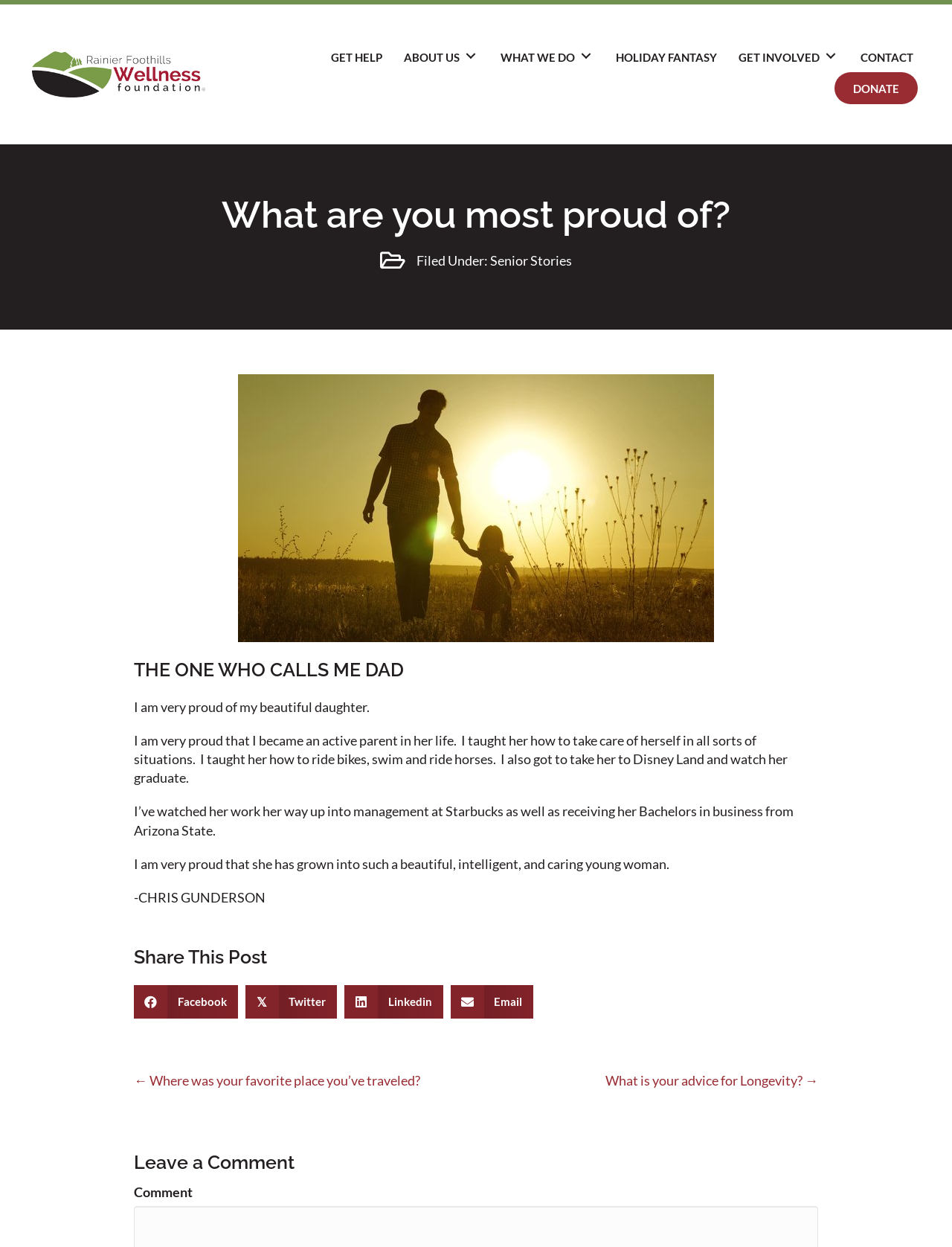Extract the bounding box coordinates for the described element: "Share on Email Email". The coordinates should be represented as four float numbers between 0 and 1: [left, top, right, bottom].

[0.473, 0.79, 0.56, 0.817]